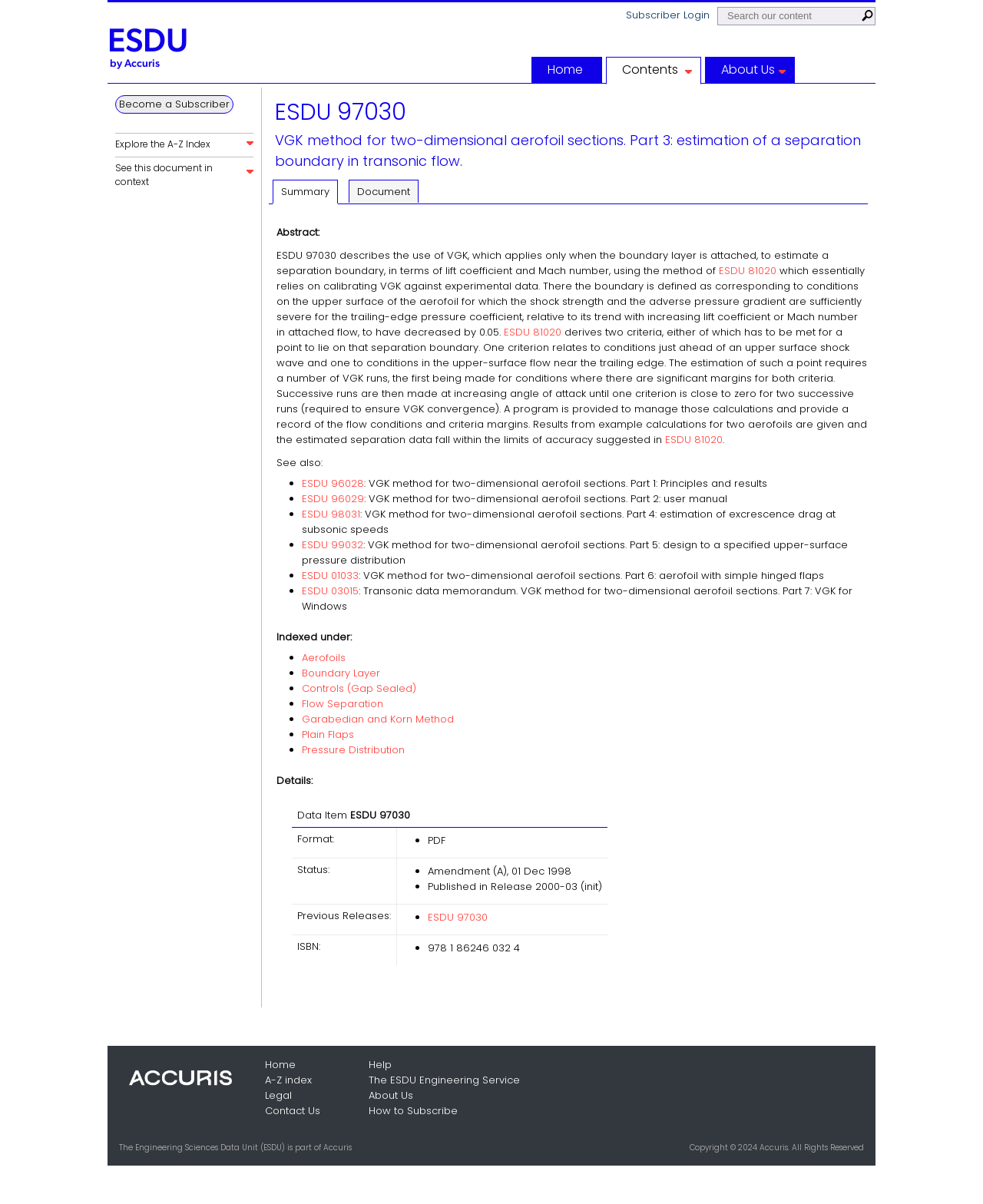What is the topic of the document?
Refer to the image and provide a one-word or short phrase answer.

Aerofoils